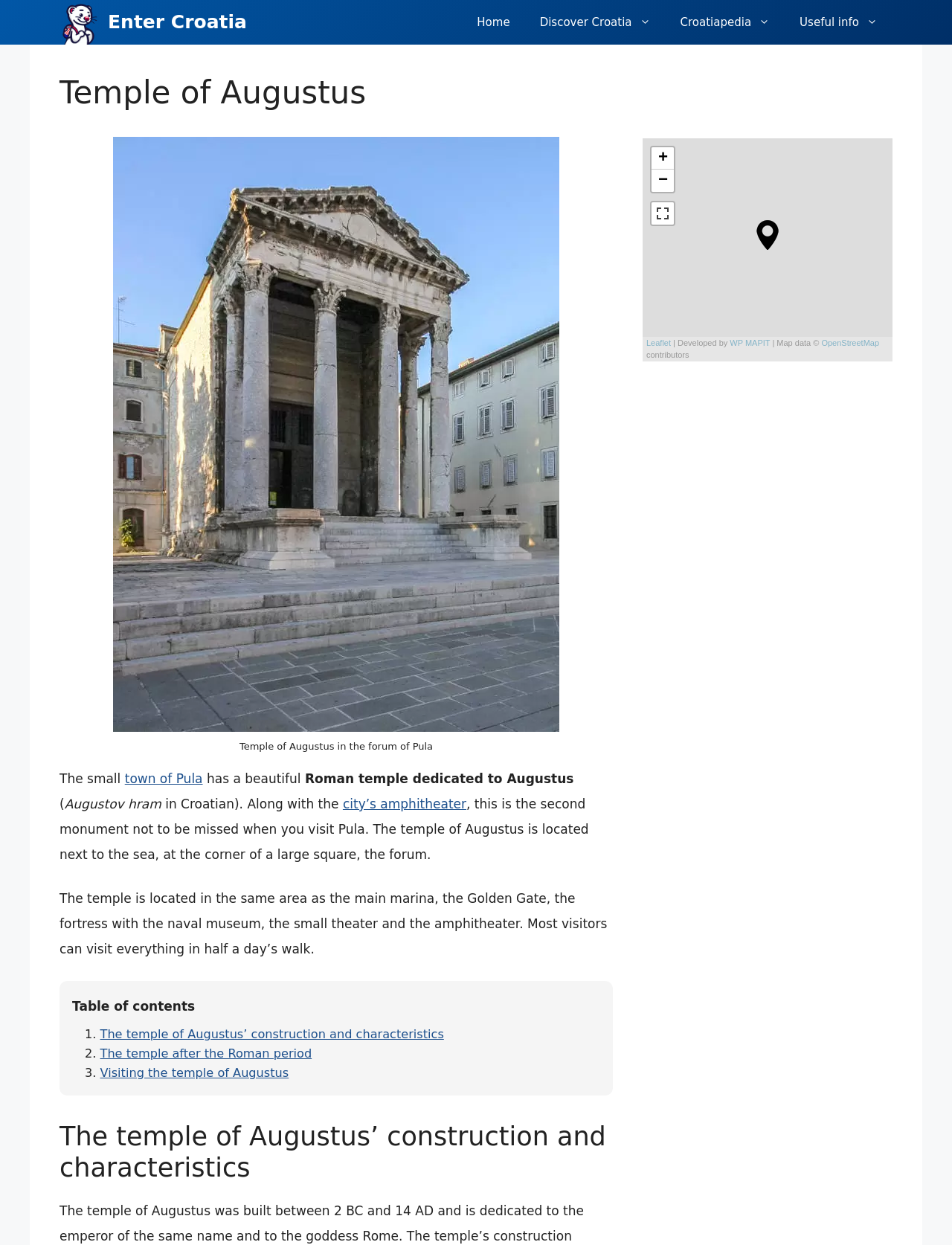Determine the bounding box coordinates of the clickable element necessary to fulfill the instruction: "Zoom in the map". Provide the coordinates as four float numbers within the 0 to 1 range, i.e., [left, top, right, bottom].

[0.684, 0.118, 0.708, 0.136]